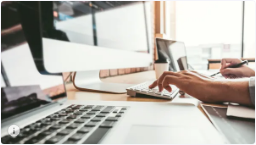Give a one-word or short-phrase answer to the following question: 
How many screens are visible in the image?

Two